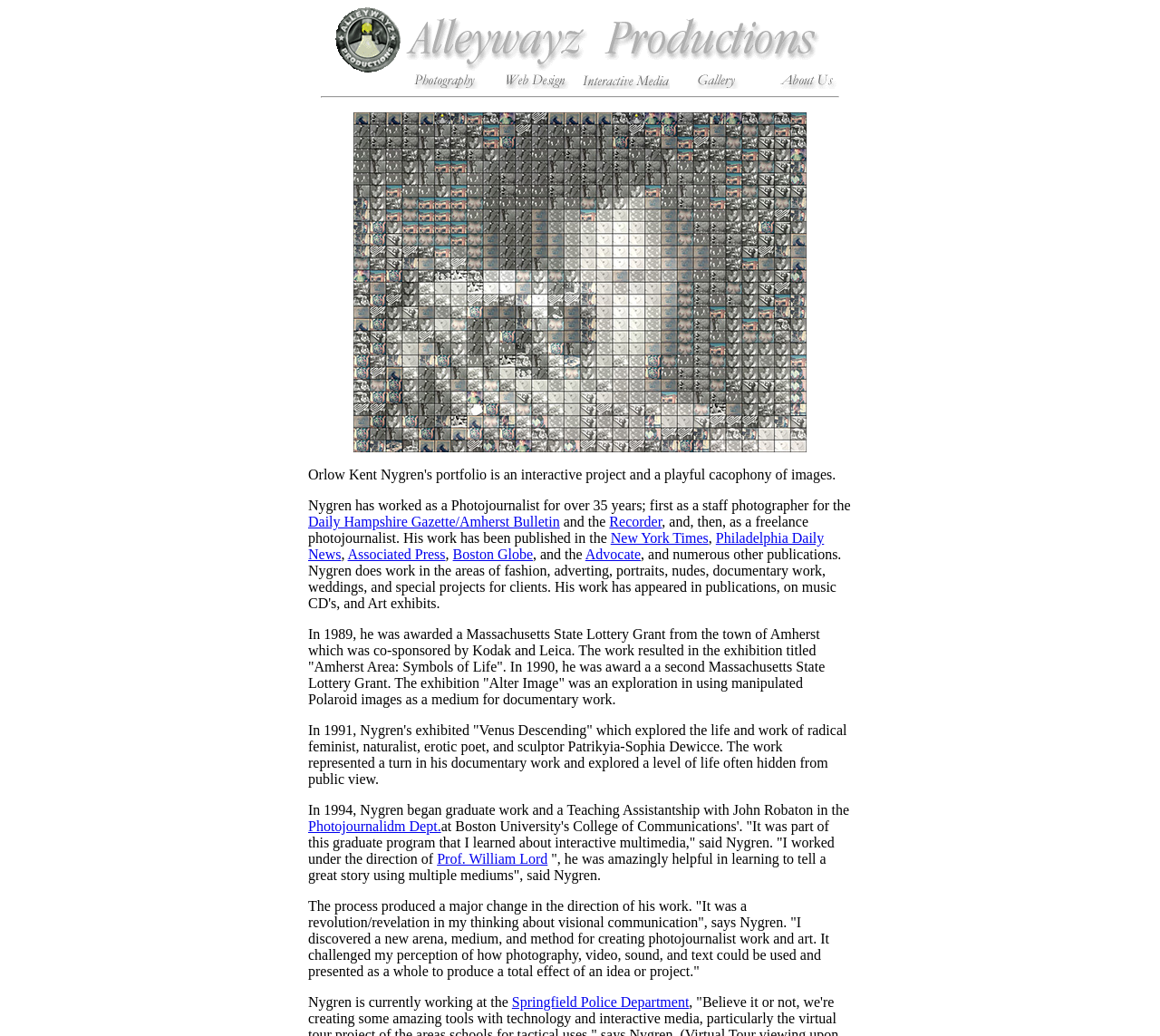Please provide the bounding box coordinates for the element that needs to be clicked to perform the following instruction: "Click the link to view Nygren's work at the Springfield Police Department". The coordinates should be given as four float numbers between 0 and 1, i.e., [left, top, right, bottom].

[0.441, 0.96, 0.594, 0.975]